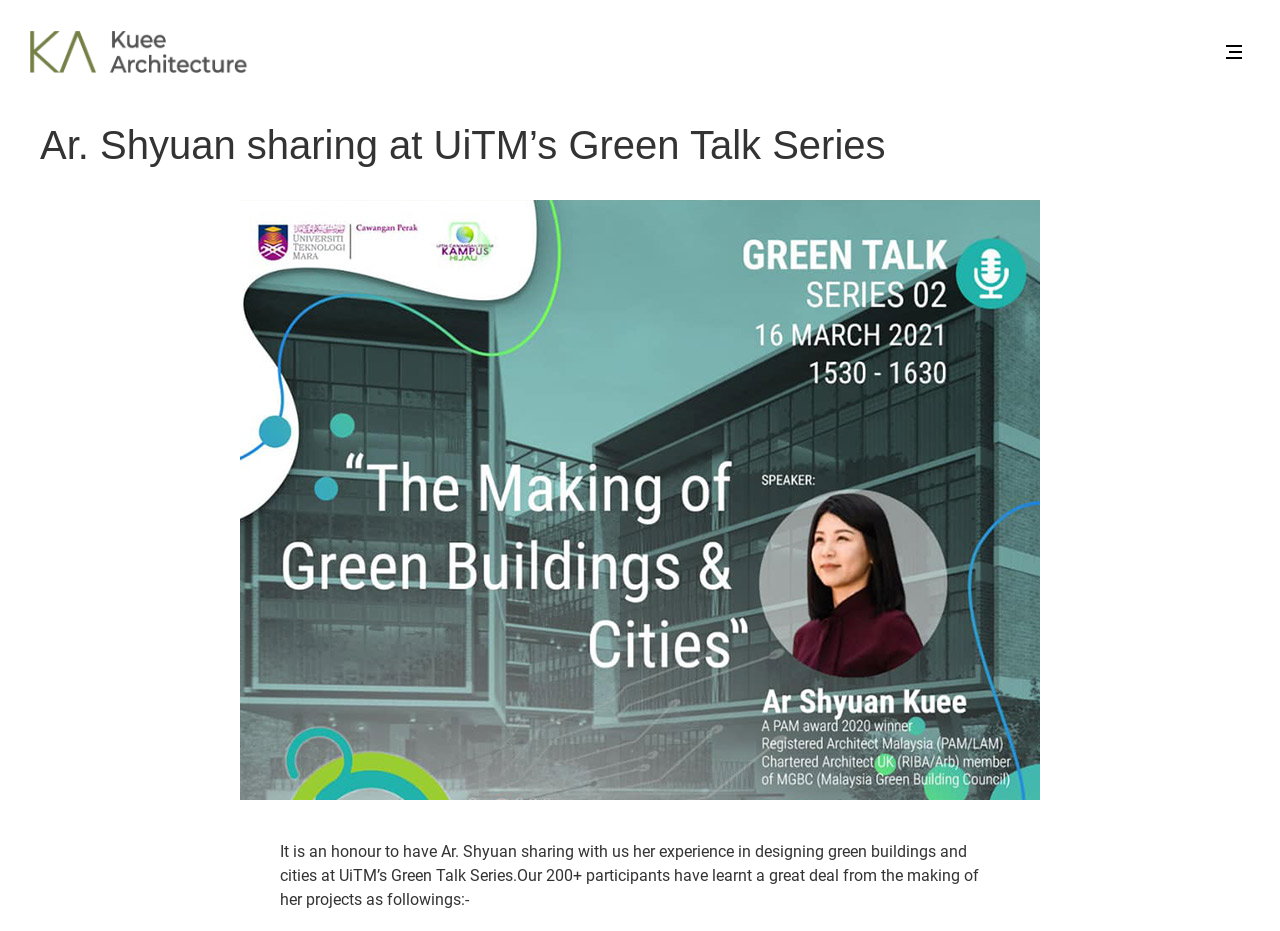What is the logo above the button 'Asset 3'?
Look at the image and respond with a one-word or short-phrase answer.

KUEE Architecture